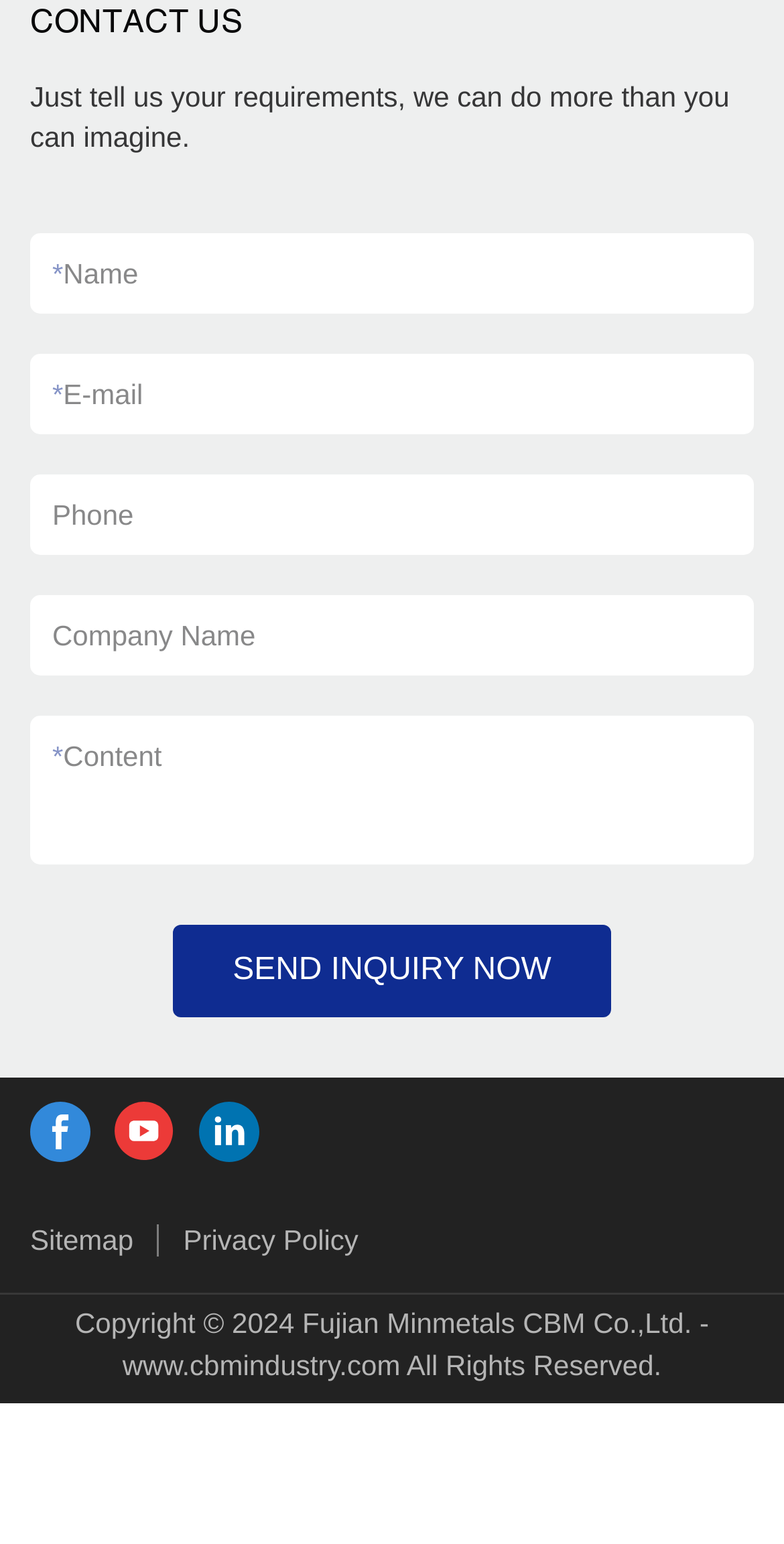Given the element description: "SEND INQUIRY NOW", predict the bounding box coordinates of the UI element it refers to, using four float numbers between 0 and 1, i.e., [left, top, right, bottom].

[0.22, 0.599, 0.78, 0.659]